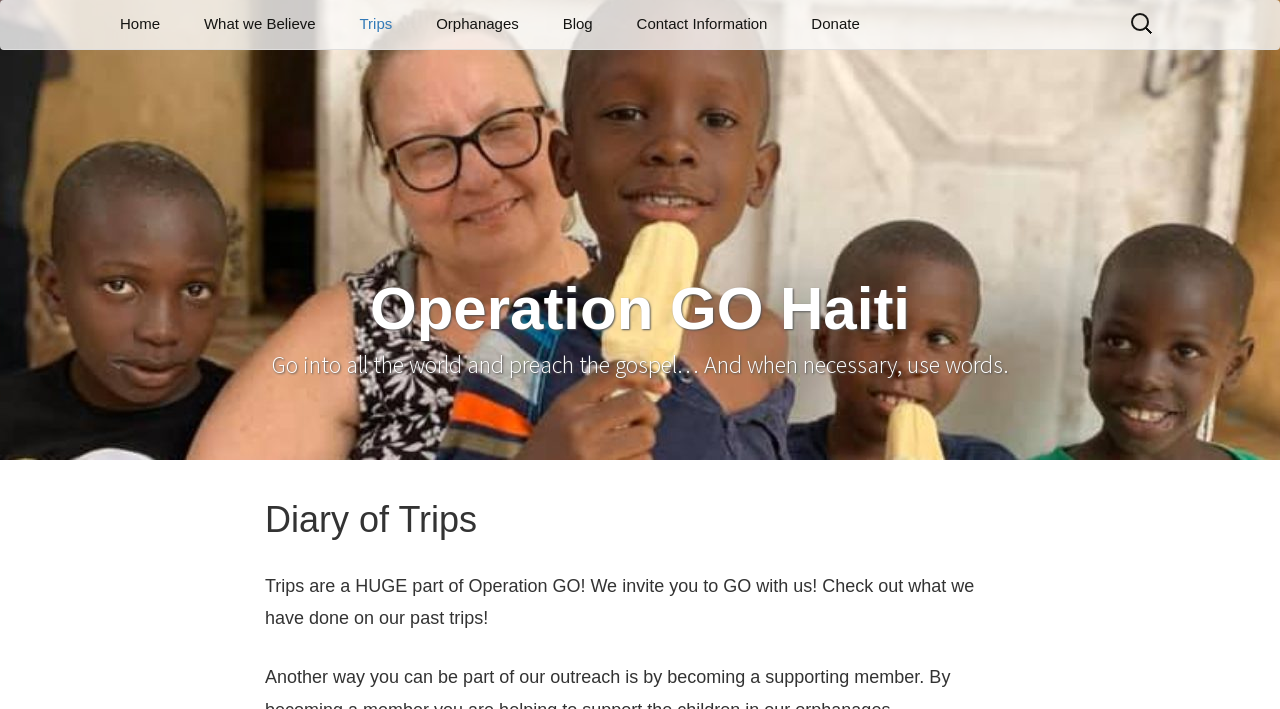Please find the bounding box coordinates of the section that needs to be clicked to achieve this instruction: "Donate to Operation GO".

[0.618, 0.001, 0.687, 0.065]